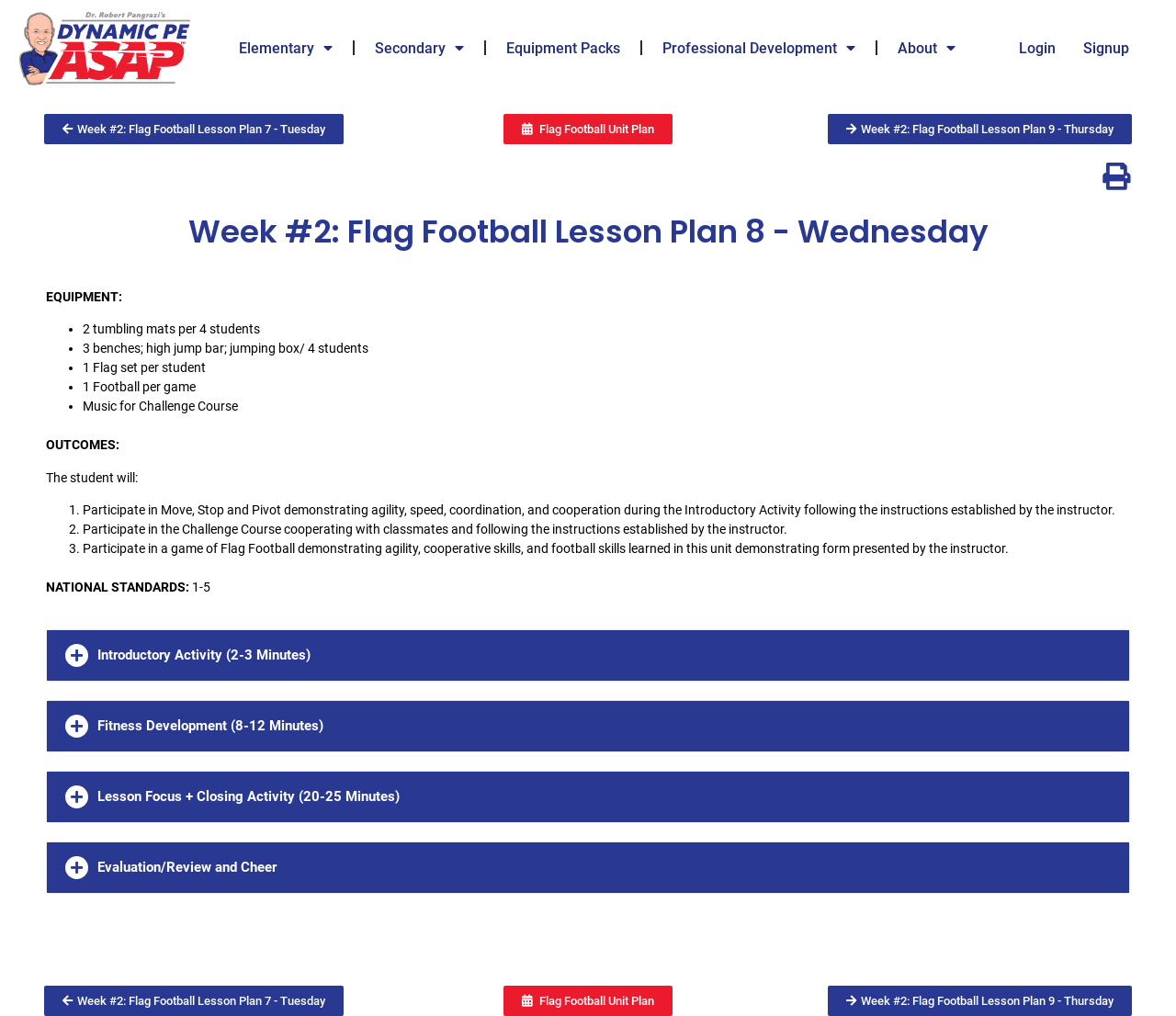What is the outcome of the student participating in the Introductory Activity?
Look at the screenshot and give a one-word or phrase answer.

Demonstrate agility, speed, coordination, and cooperation